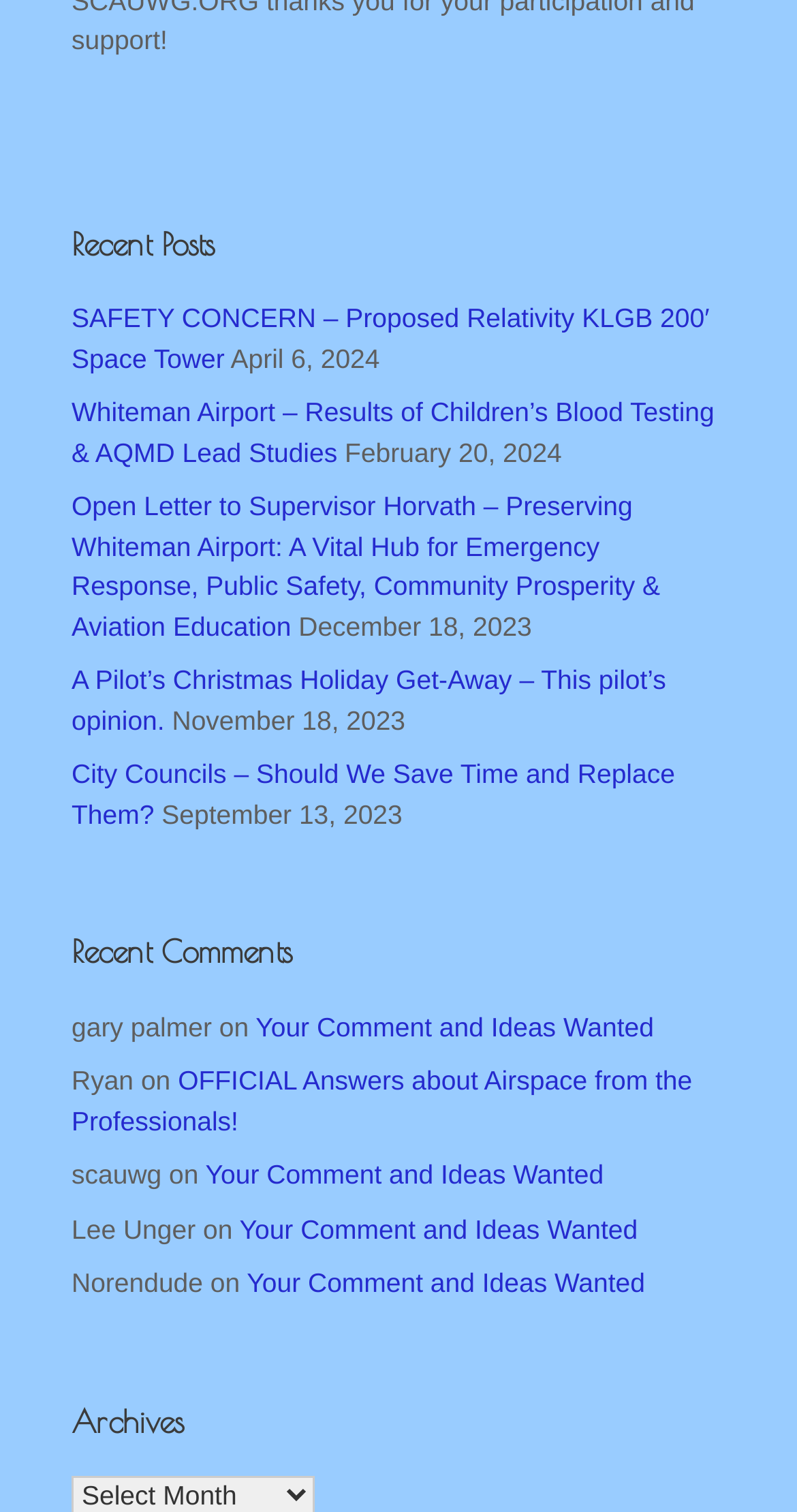Can you specify the bounding box coordinates for the region that should be clicked to fulfill this instruction: "View recent post about SAFETY CONCERN".

[0.09, 0.2, 0.89, 0.247]